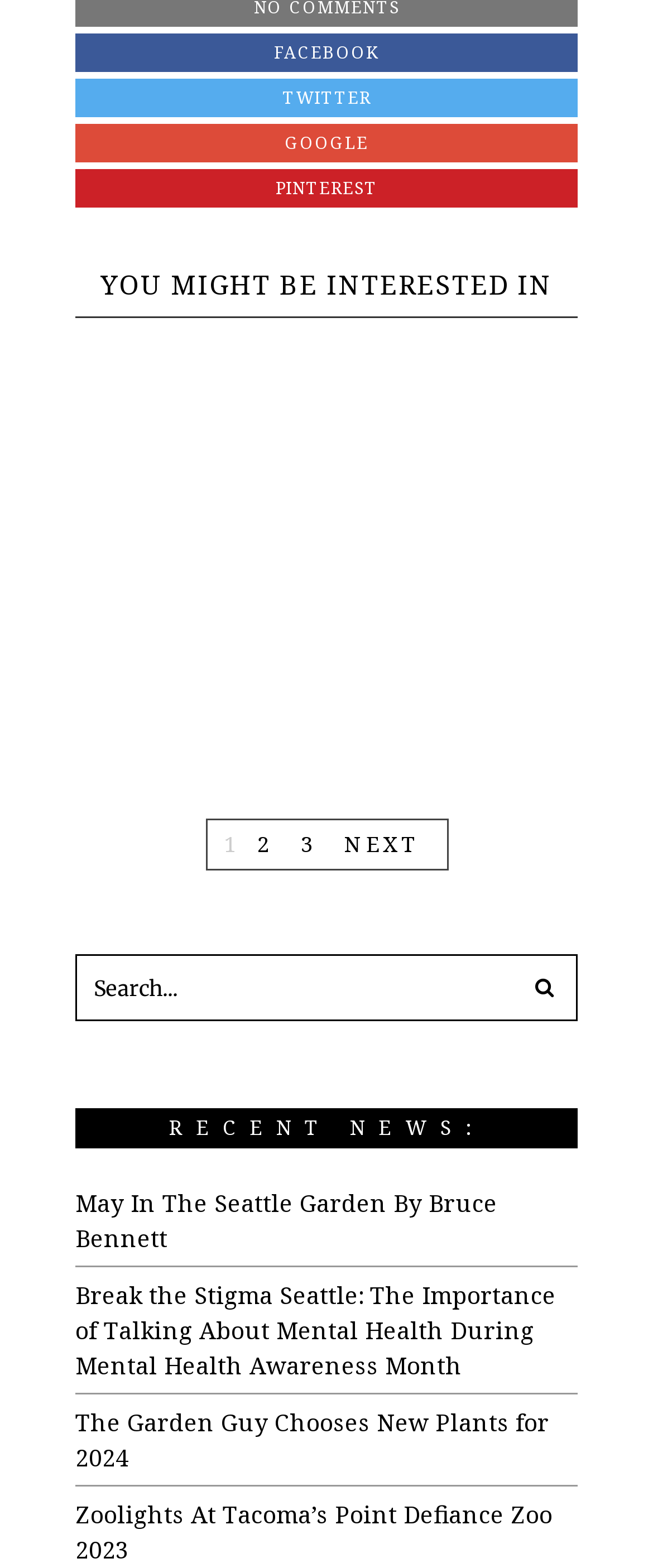What is the category of the news article 'May In The Seattle Garden By Bruce Bennett'?
Ensure your answer is thorough and detailed.

The news article 'May In The Seattle Garden By Bruce Bennett' is located under the heading 'RECENT NEWS:', which suggests that it belongs to the category of recent news.